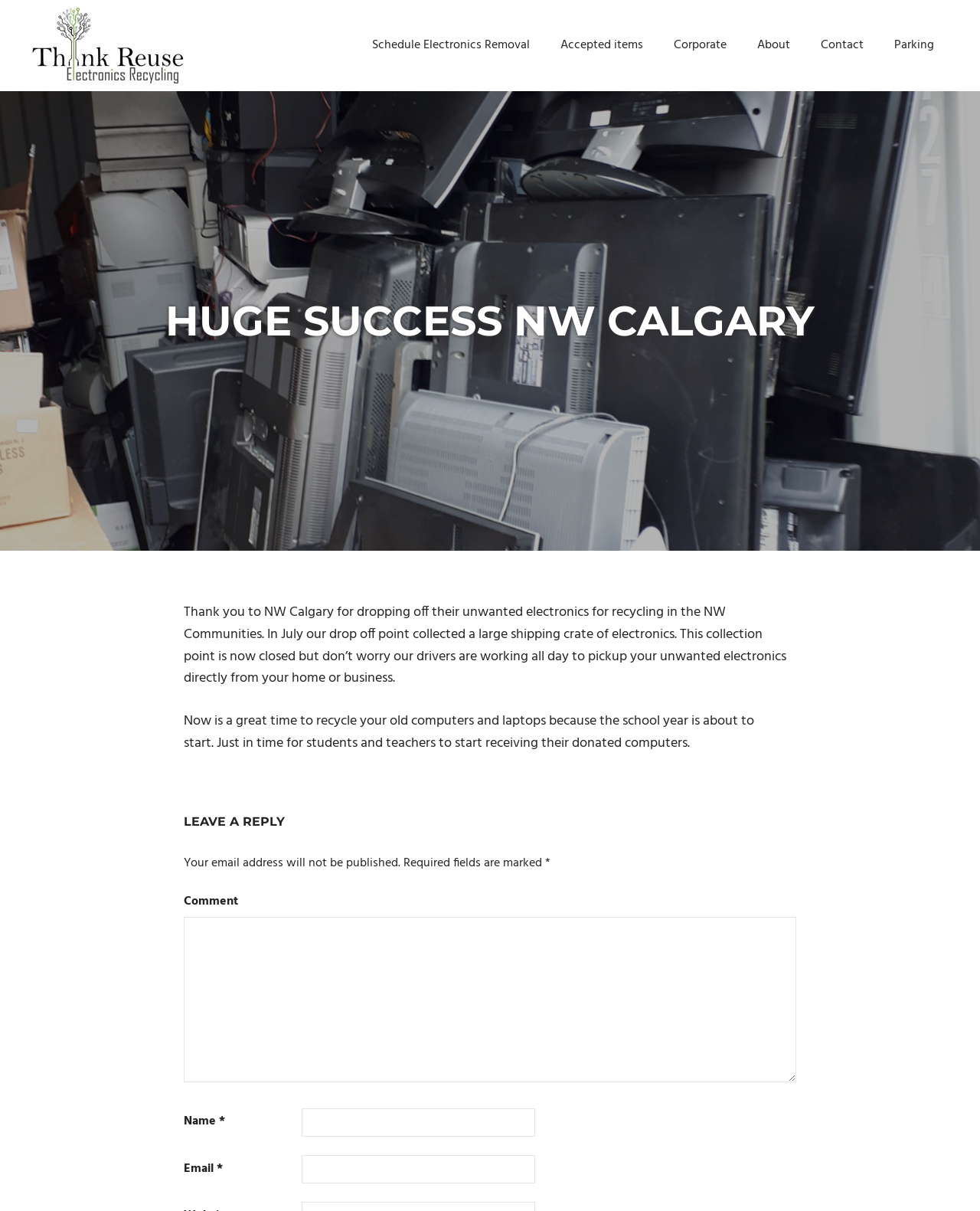Determine the bounding box coordinates of the section I need to click to execute the following instruction: "Leave a comment". Provide the coordinates as four float numbers between 0 and 1, i.e., [left, top, right, bottom].

[0.188, 0.757, 0.812, 0.894]